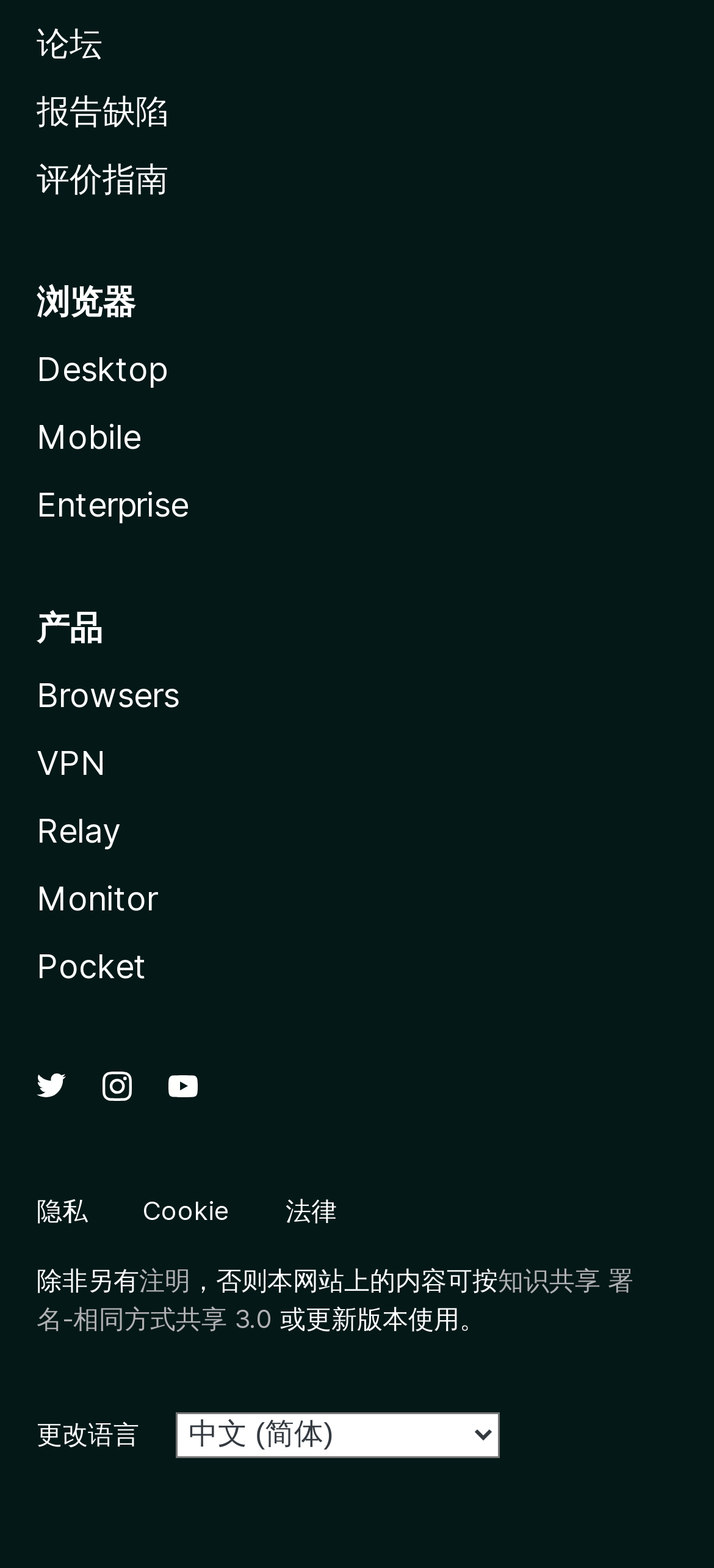Please determine the bounding box coordinates of the element to click on in order to accomplish the following task: "Browse the forum". Ensure the coordinates are four float numbers ranging from 0 to 1, i.e., [left, top, right, bottom].

[0.051, 0.015, 0.144, 0.039]